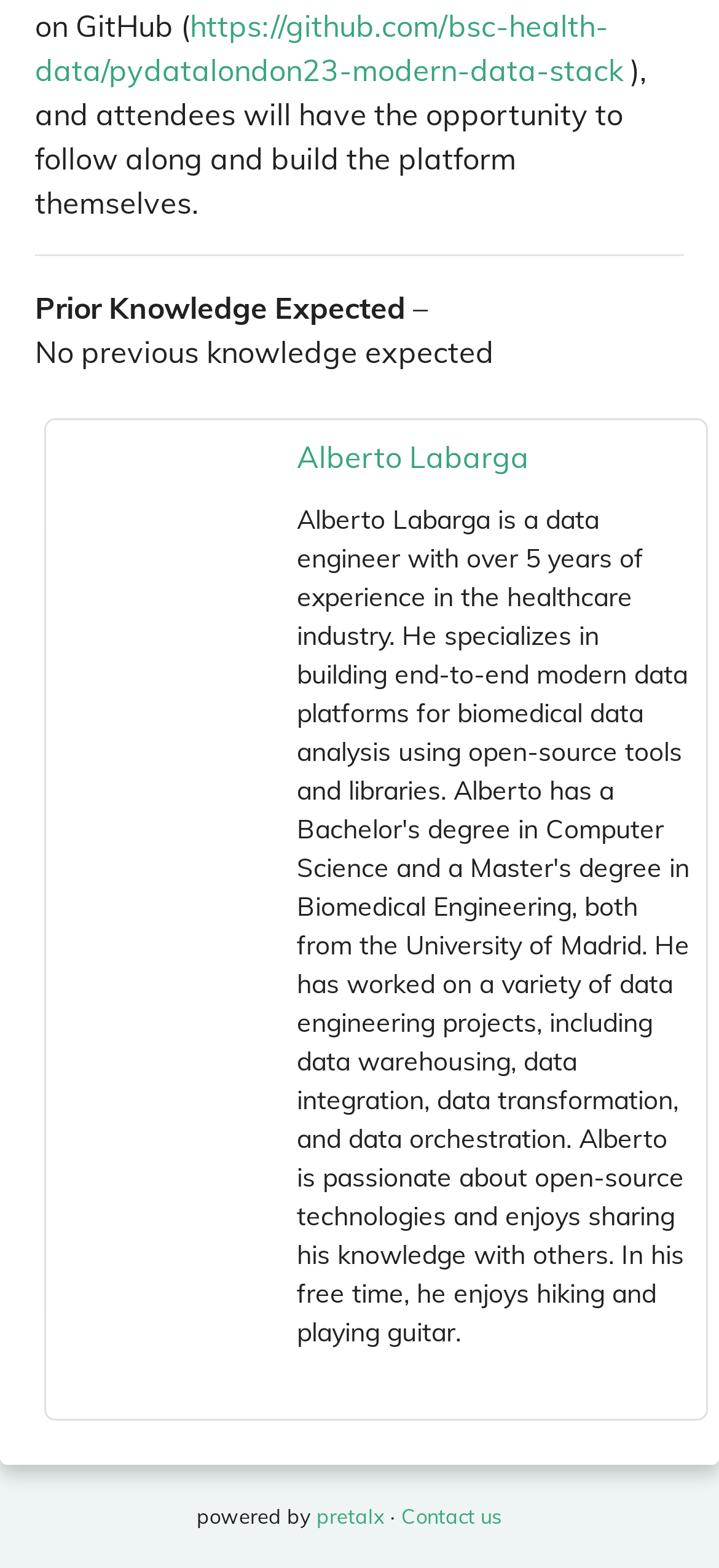Can you give a comprehensive explanation to the question given the content of the image?
Who is the speaker for the event?

The link element with the text 'Alberto Labarga' is likely the speaker for the event, as it is positioned near the top of the page and has a prominent font size.